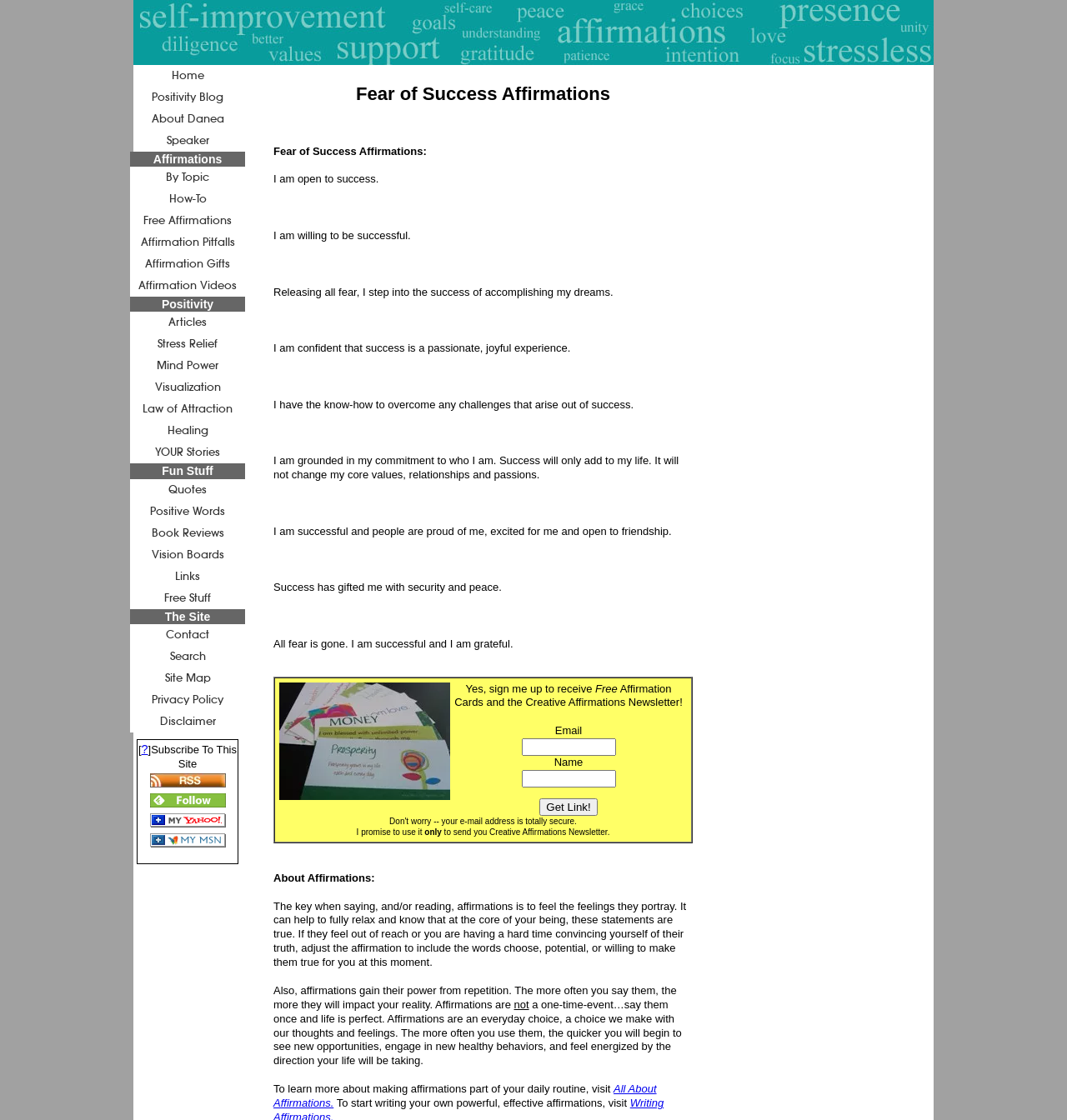Please find the bounding box coordinates of the element that you should click to achieve the following instruction: "Click on the 'Home' link". The coordinates should be presented as four float numbers between 0 and 1: [left, top, right, bottom].

[0.125, 0.058, 0.227, 0.077]